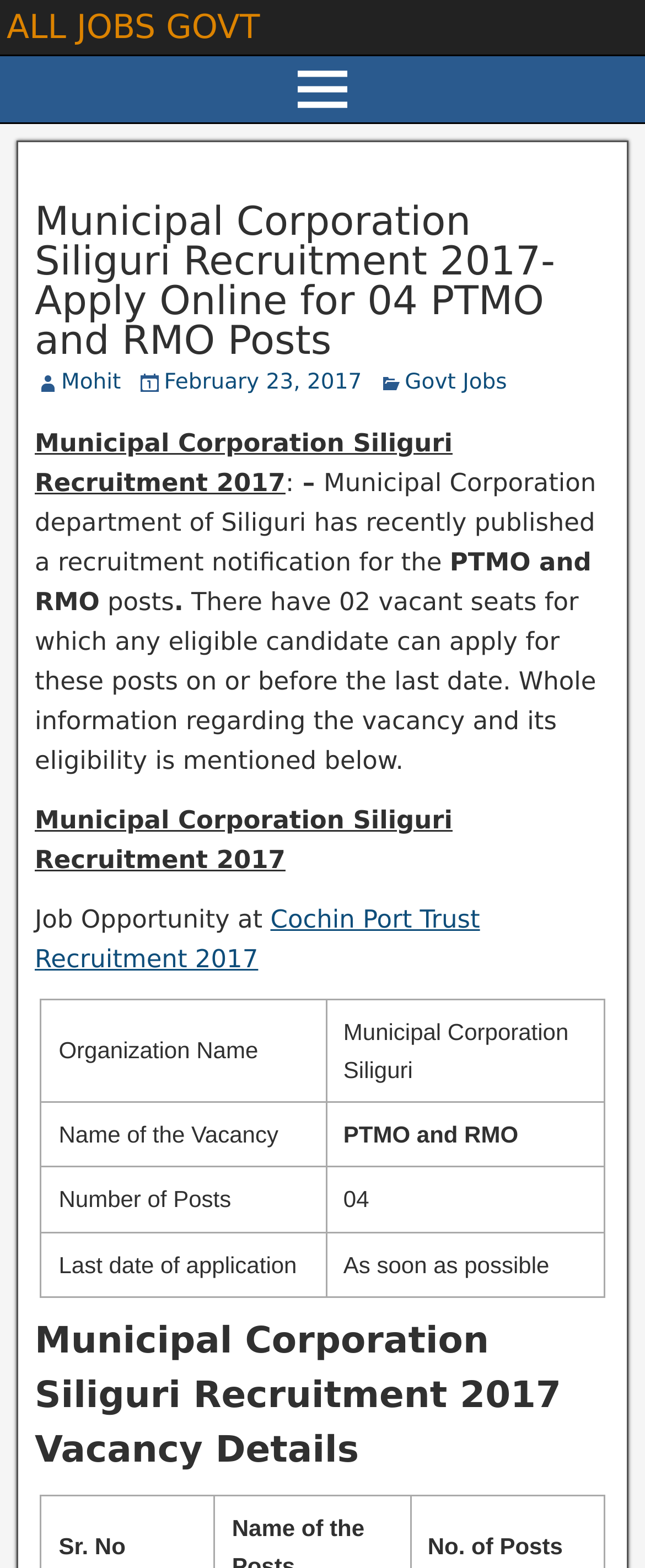What are the posts for which the recruitment notification is published?
Please provide a single word or phrase as the answer based on the screenshot.

PTMO and RMO